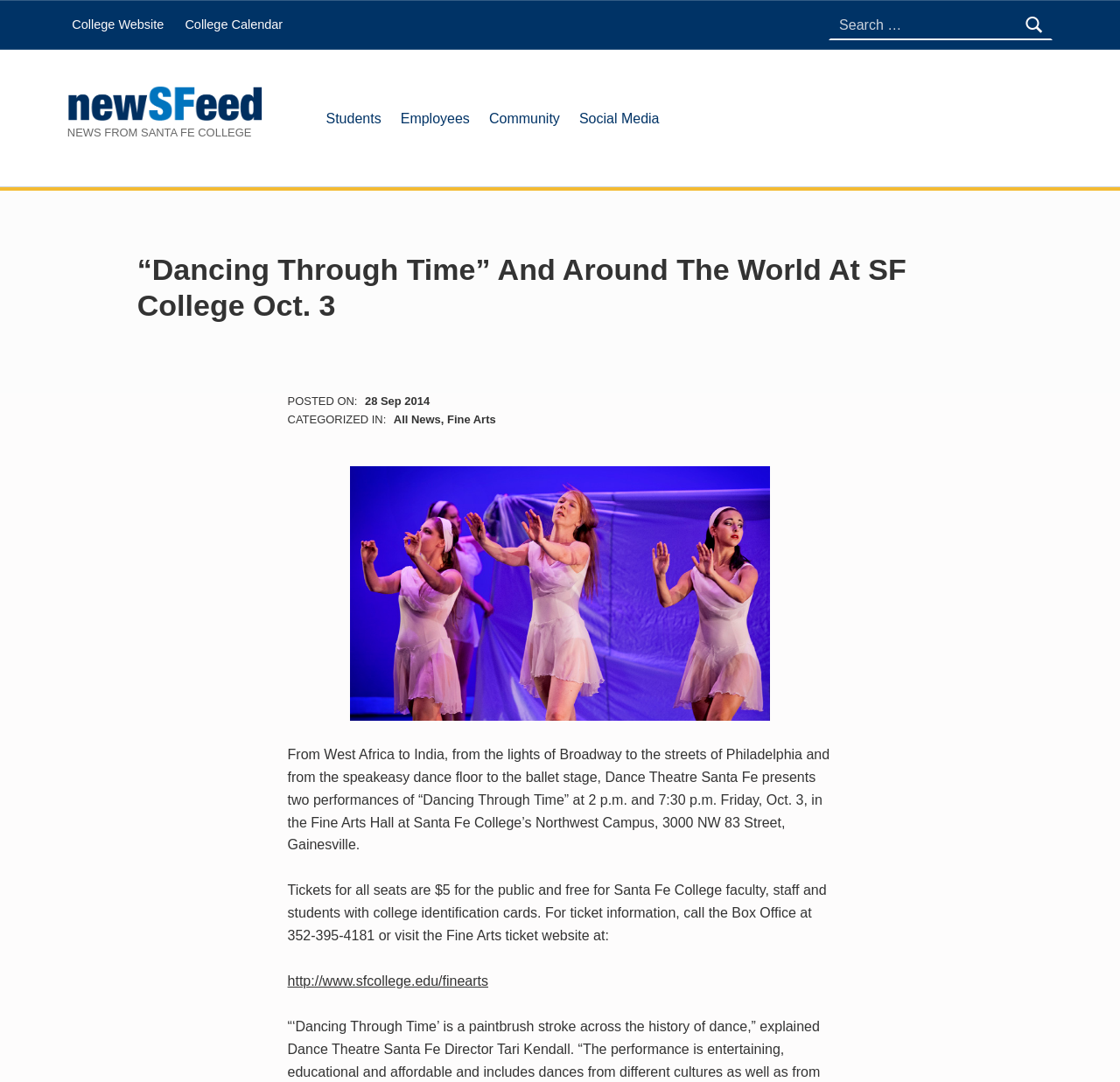Answer the question below in one word or phrase:
How much do tickets cost for the public?

$5